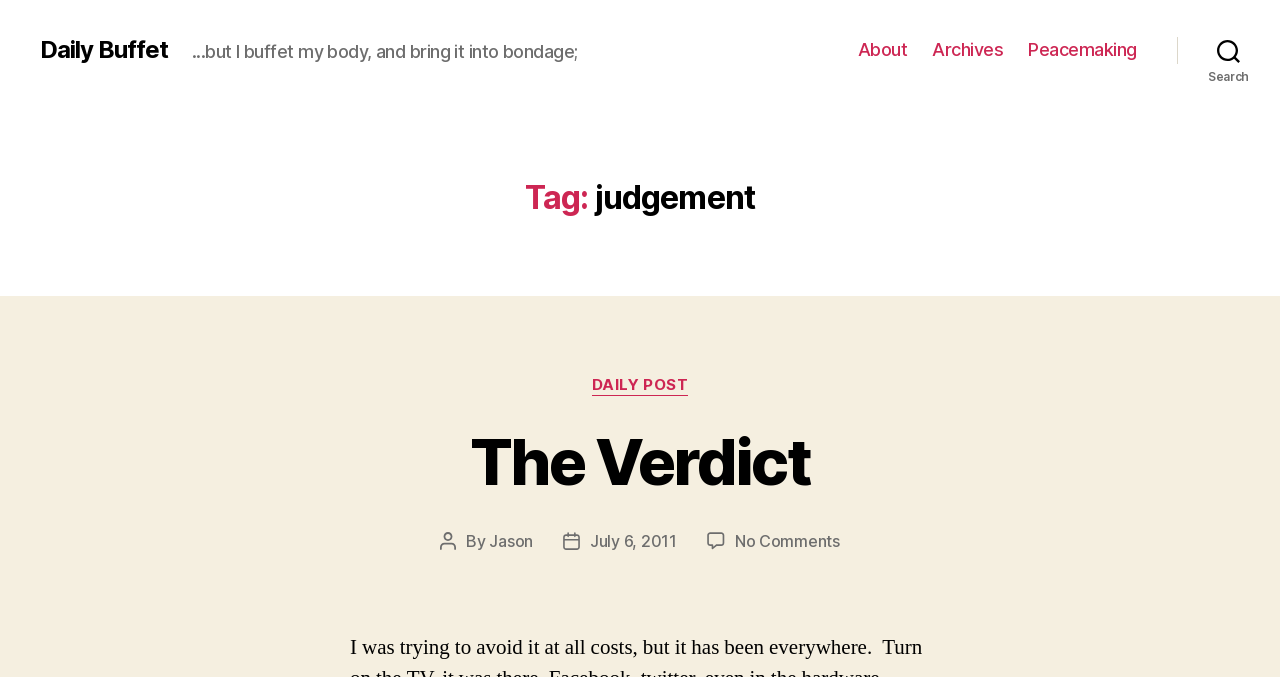Pinpoint the bounding box coordinates of the element to be clicked to execute the instruction: "view archives".

[0.728, 0.058, 0.784, 0.09]